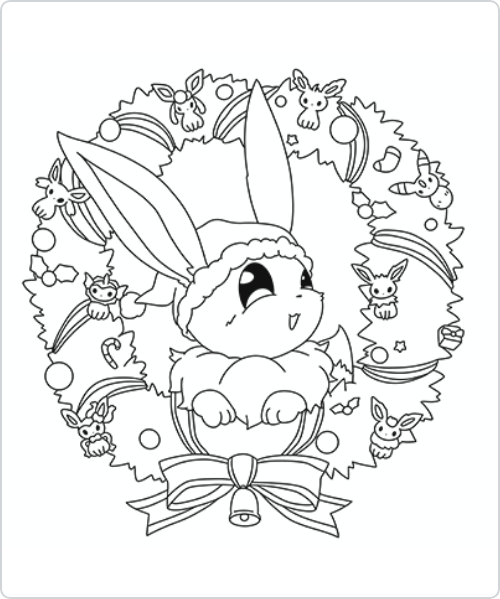Generate a comprehensive description of the image.

This image features a delightful Christmas wreath coloring page, centered around a cute character resembling an Eevee adorned with a festive Santa hat. The wreath is decorated with various ornaments, including small Eevee figures and colorful ribbons, creating a joyful holiday atmosphere. The character is playfully nestled among the decorations, with an expression of excitement. Below the wreath, a large bow adds an extra touch of festivity. This coloring page invites creativity and could be a fun activity for fans of Pokémon during the holiday season. Perfect for both children and adults, this image promises hours of artistic enjoyment.